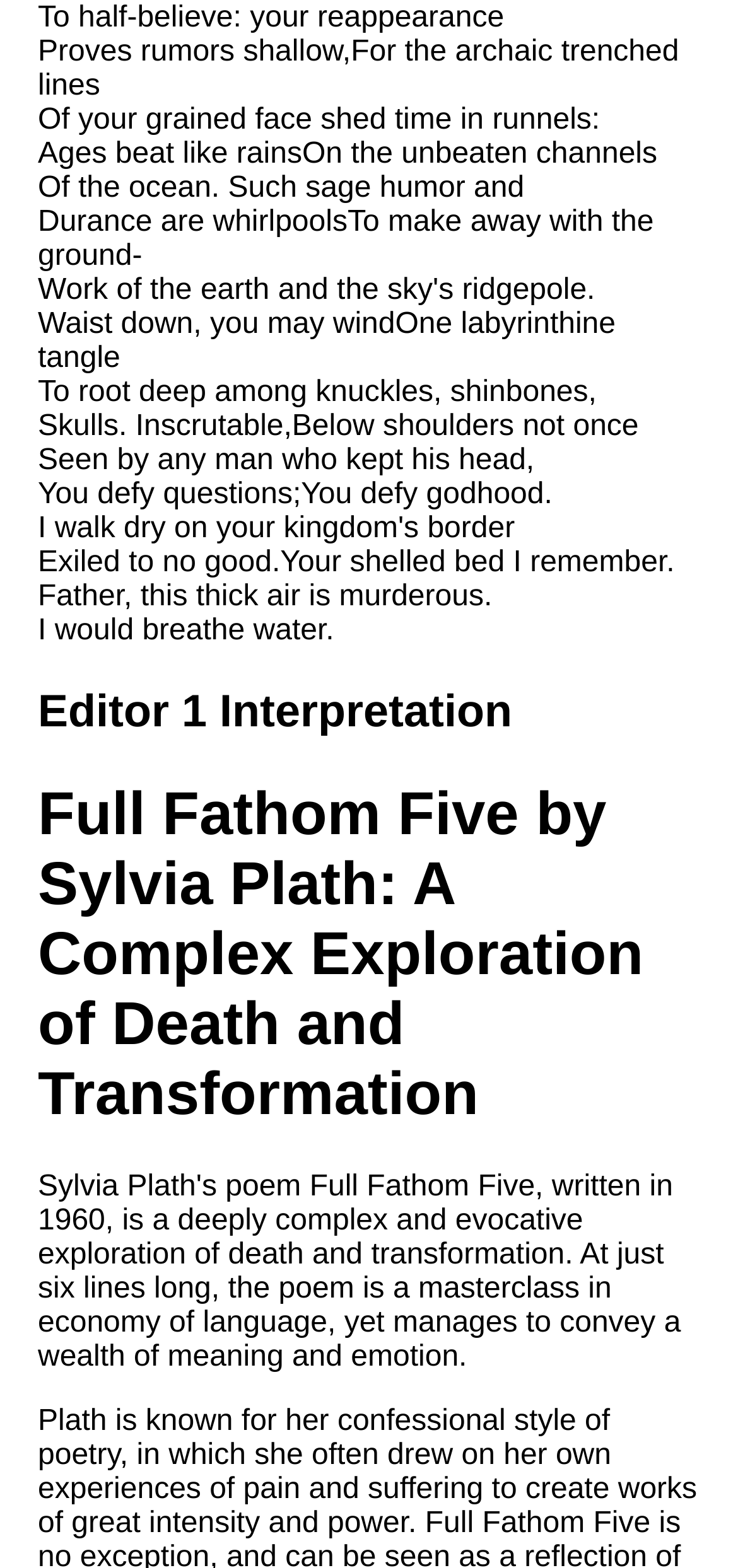Pinpoint the bounding box coordinates of the element you need to click to execute the following instruction: "Read analysis of Annabel Lee by Edgar Allan Poe". The bounding box should be represented by four float numbers between 0 and 1, in the format [left, top, right, bottom].

[0.038, 0.042, 0.615, 0.105]